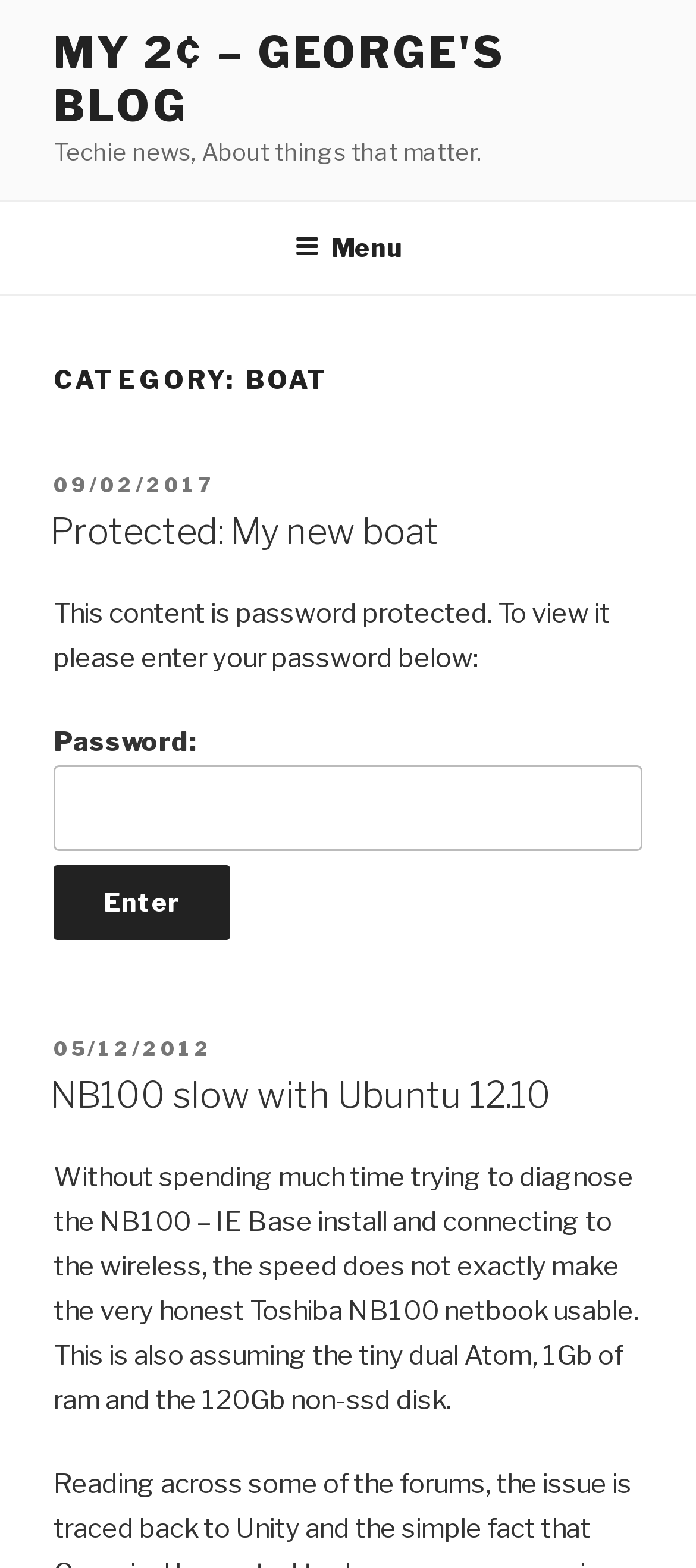Please identify the coordinates of the bounding box that should be clicked to fulfill this instruction: "View the 'My new boat' post".

[0.072, 0.326, 0.631, 0.353]